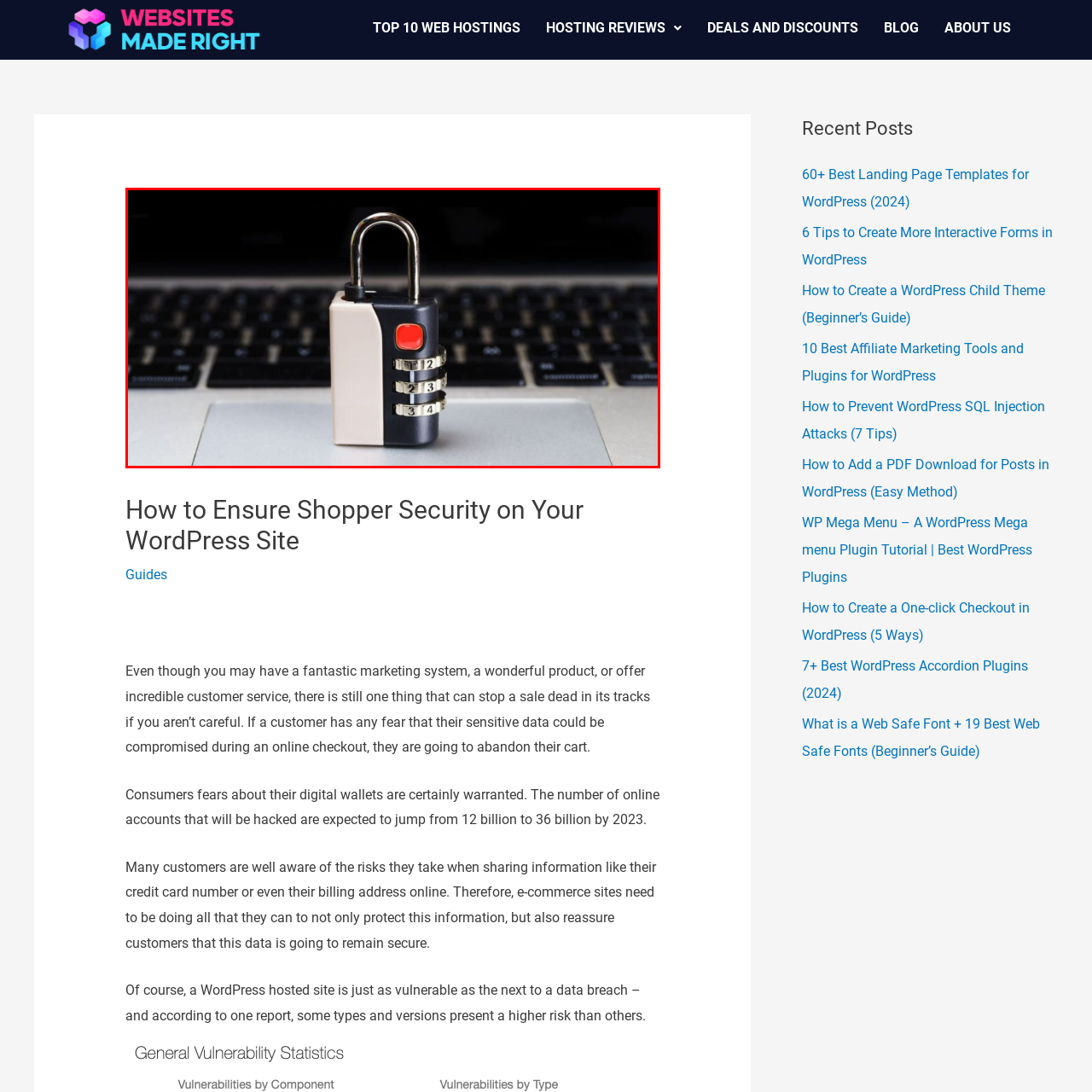Refer to the image within the red outline and provide a one-word or phrase answer to the question:
What is the color of the button on the combination lock?

Red